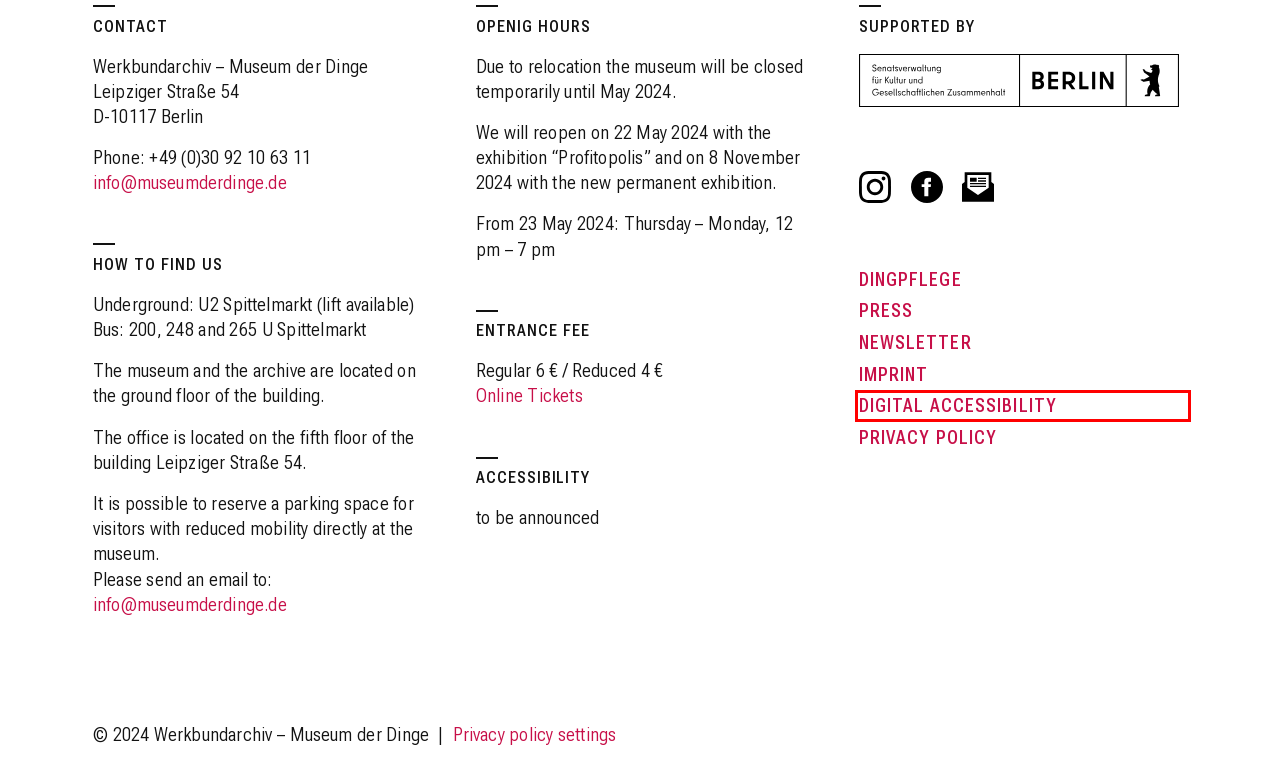Assess the screenshot of a webpage with a red bounding box and determine which webpage description most accurately matches the new page after clicking the element within the red box. Here are the options:
A. Newsletter - Werkbundarchiv – Museum der Dinge
B. Digital Accessibility - Werkbundarchiv – Museum der Dinge
C. Press - Werkbundarchiv – Museum der Dinge
D. Laborgläser - Juli 2019 - Werkbundarchiv – Museum der Dinge
E. Privacy Policy - Werkbundarchiv – Museum der Dinge
F. About us - Werkbundarchiv – Museum der Dinge
G. Collections - Werkbundarchiv – Museum der Dinge
H. Werkbundarchiv - Museum der Dinge

B